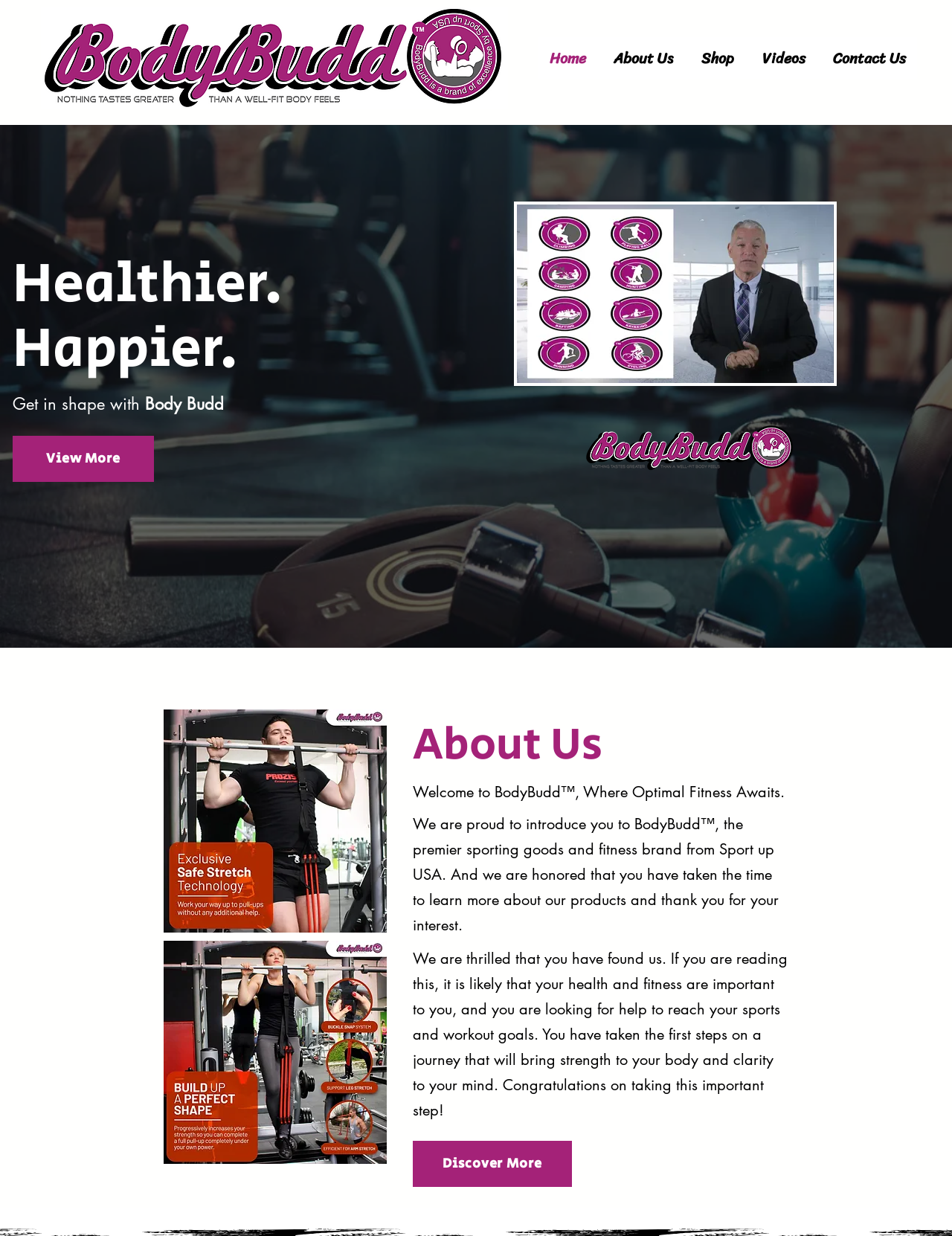Find the bounding box coordinates of the clickable area required to complete the following action: "Discover more about BodyBudd".

[0.434, 0.923, 0.601, 0.96]